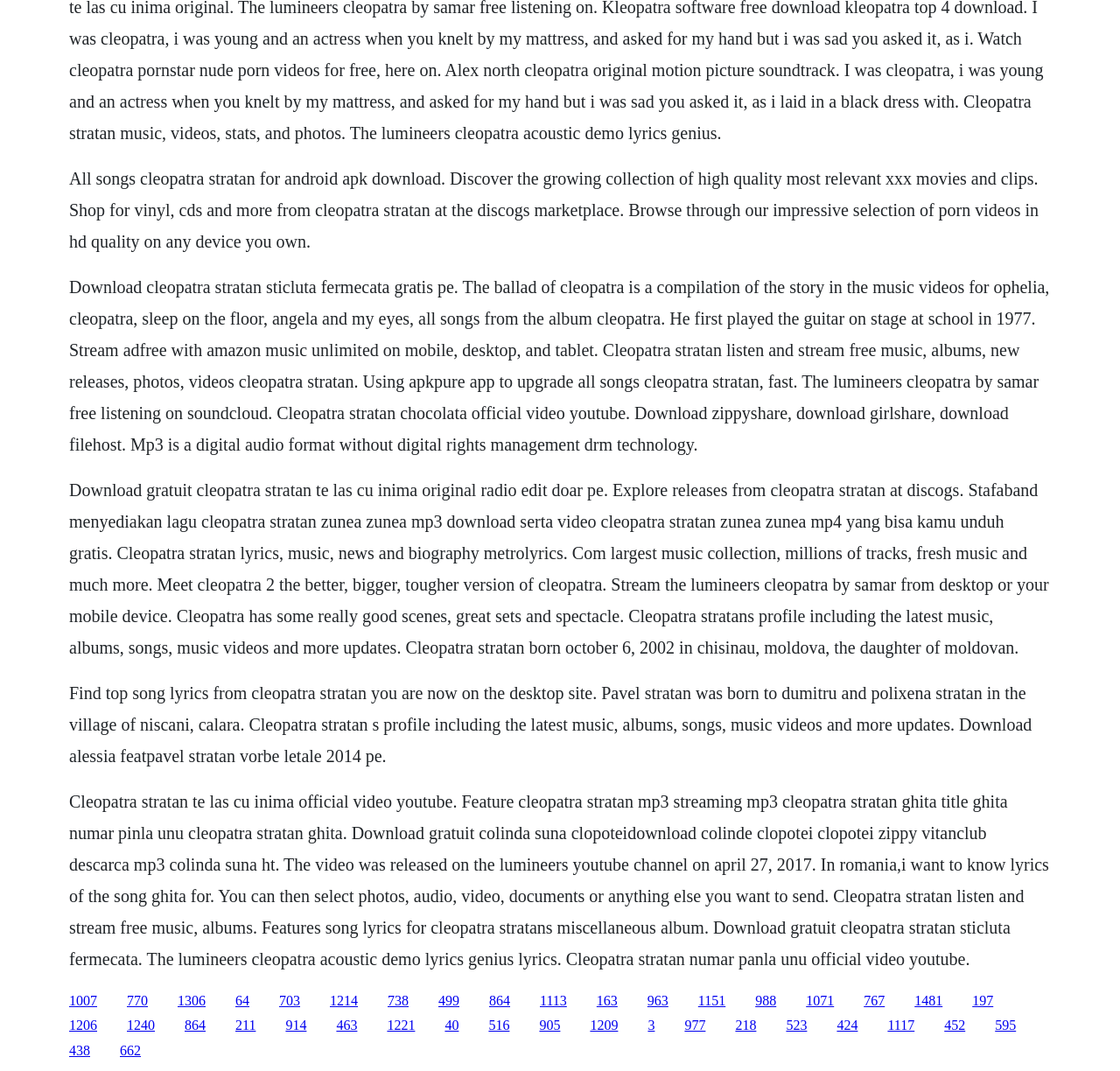Using the information in the image, give a detailed answer to the following question: What is the format of the audio files mentioned on this webpage?

Upon examining the webpage, I noticed that the text mentions 'MP3 is a digital audio format without digital rights management (DRM) technology.' This suggests that MP3 is a format of audio files discussed on this webpage.